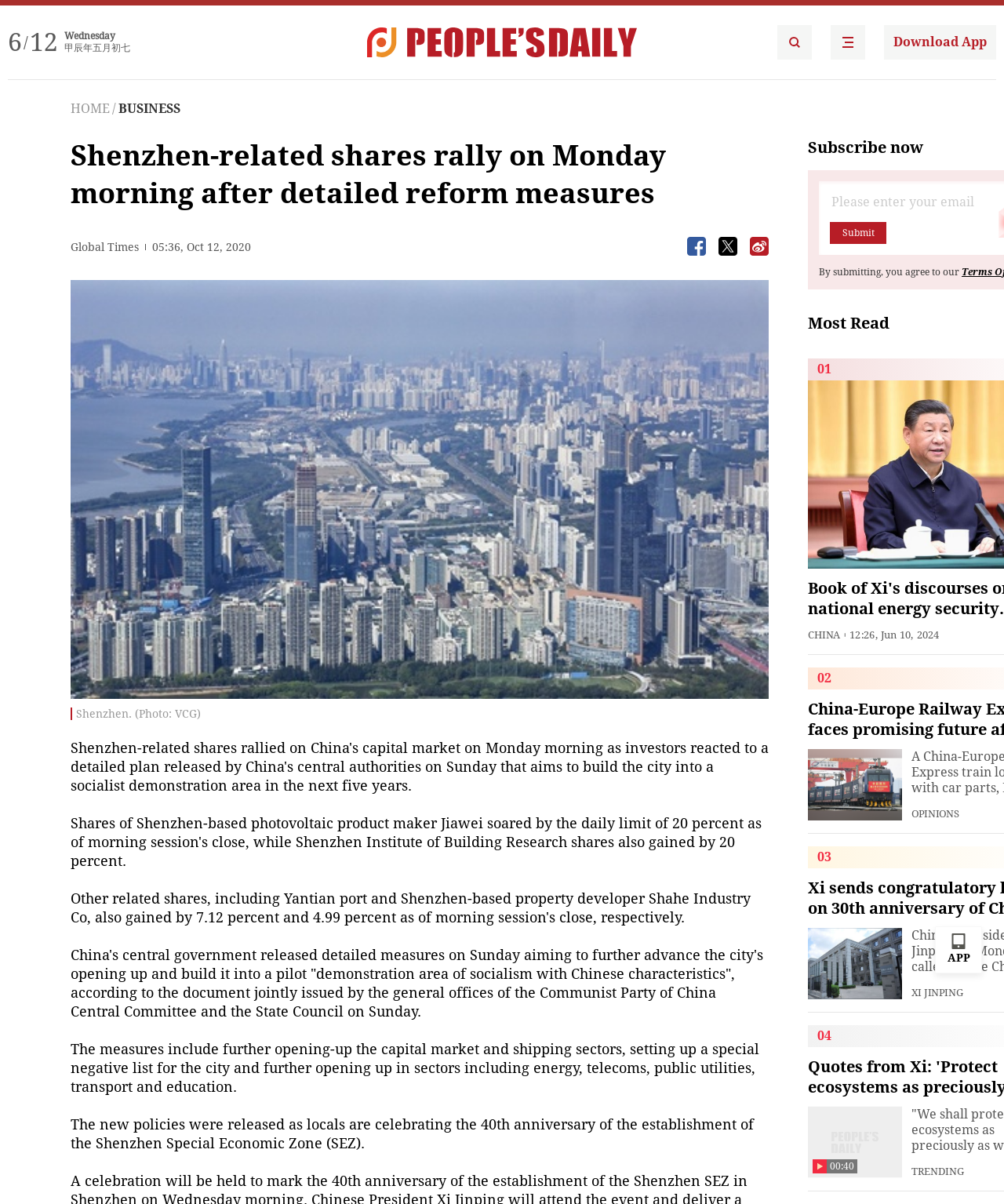What is the type of the image located at the top of the webpage?
Examine the image closely and answer the question with as much detail as possible.

I found the type of the image located at the top of the webpage by reading the text 'Shenzhen. (Photo: VCG)' which is located below the image.